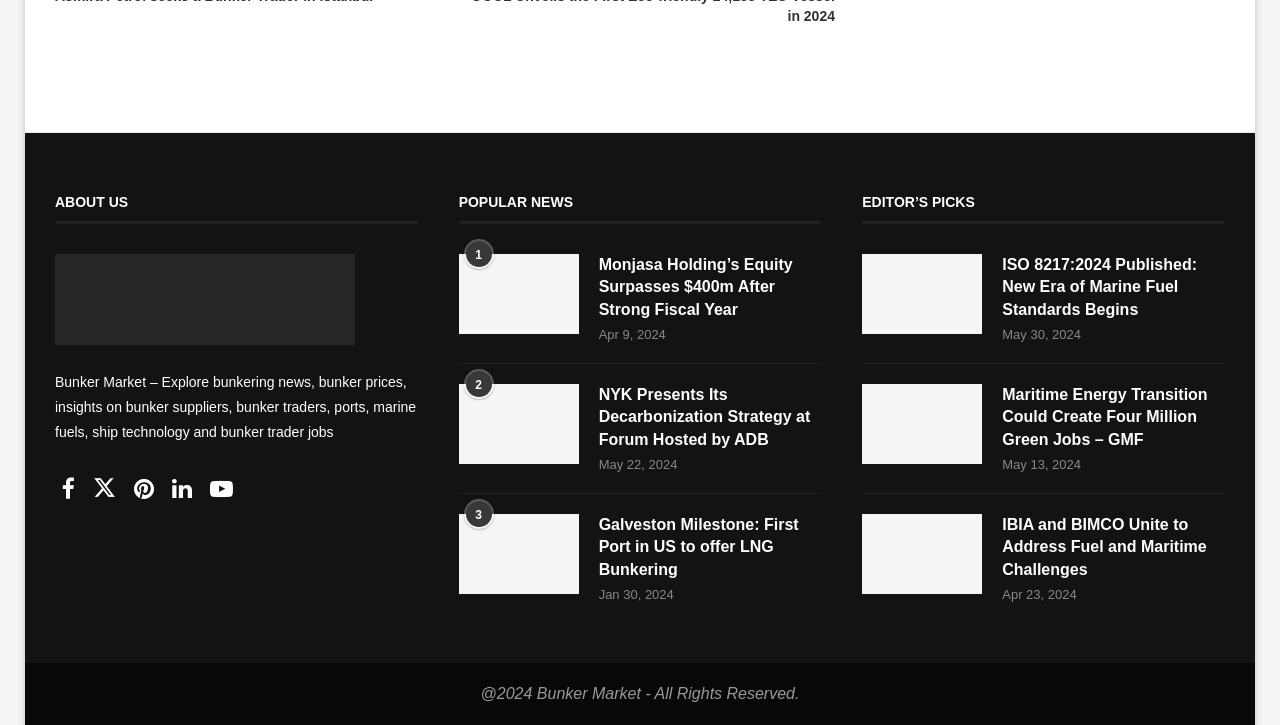What is the copyright information at the bottom of the webpage?
Refer to the image and provide a one-word or short phrase answer.

@2024 Bunker Market - All Rights Reserved.